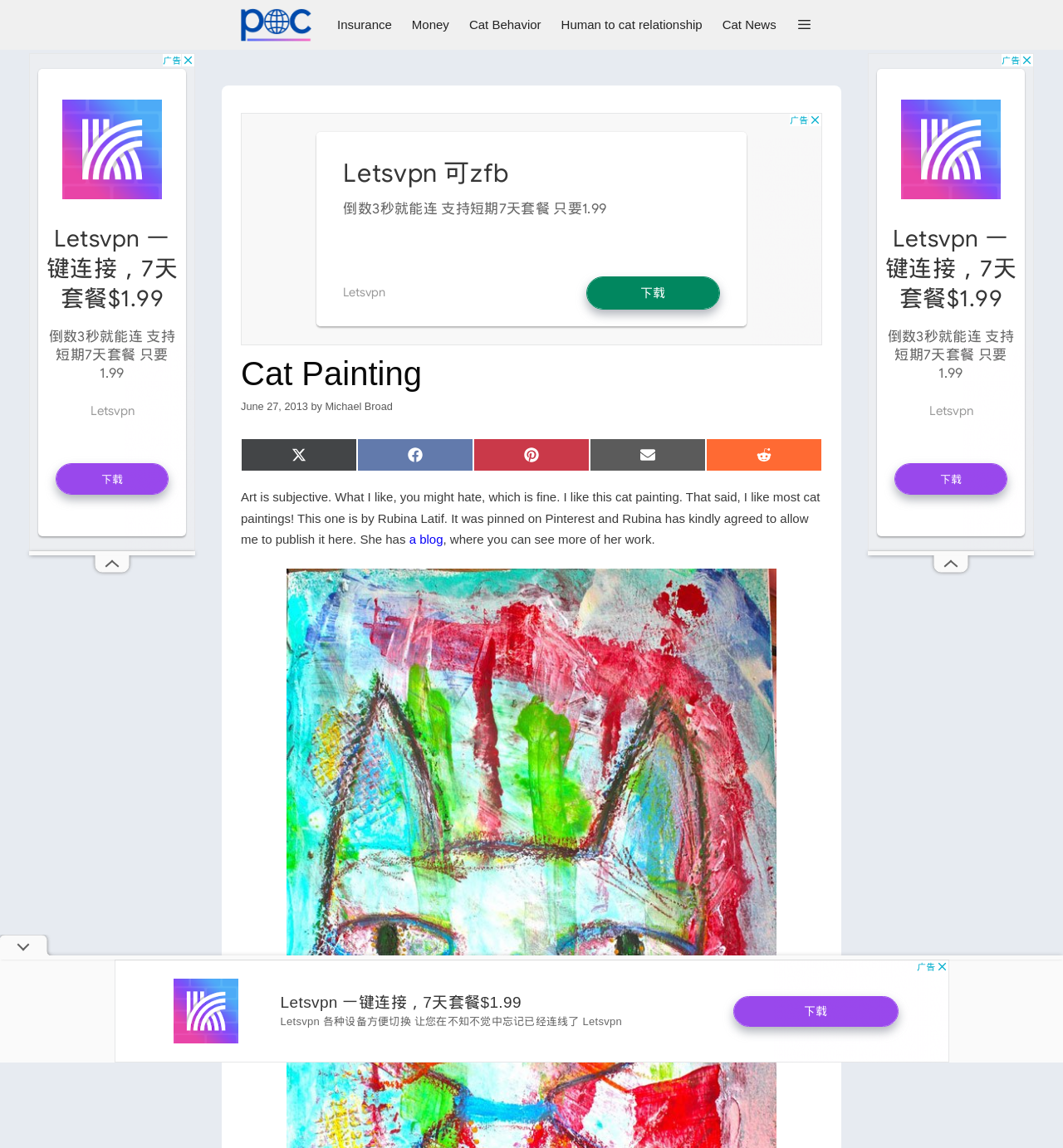Refer to the image and offer a detailed explanation in response to the question: What is the name of the author of the cat painting?

The answer can be found in the text content of the webpage, where it is mentioned that 'This one is by Rubina Latif.'